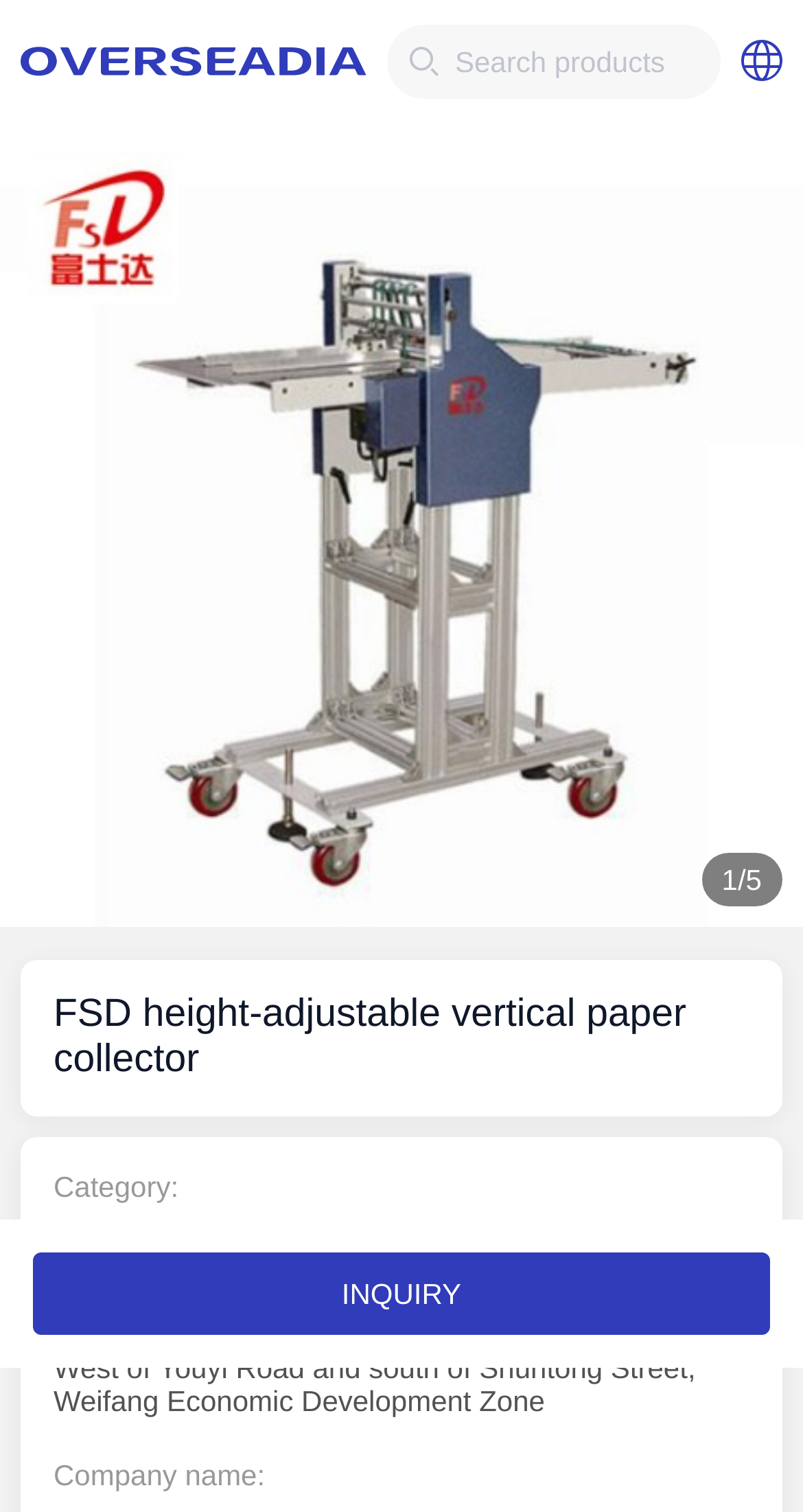Analyze and describe the webpage in a detailed narrative.

This webpage is about a product called "FSD height-adjustable vertical paper collector". At the top left corner, there is a link with an icon. Next to it, there is a search box with a placeholder text "Search products". On the top right corner, there is a button with an icon, which has a dropdown menu.

Below the search box, there is a large banner image that spans the entire width of the page, showcasing the product. 

On the right side of the banner image, there is a pagination indicator showing "1/5", indicating that there are multiple pages or images related to the product.

Below the banner image, there is a heading that repeats the product name "FSD height-adjustable vertical paper collector". Underneath the heading, there are several lines of text that provide product information, including the category "Machinery industry", the commodity address, and the company name.

In the middle of the page, there are two tabs or buttons labeled "Product Details" and "Contact us". At the bottom of the page, there is a prominent "INQUIRY" button that spans most of the page width.